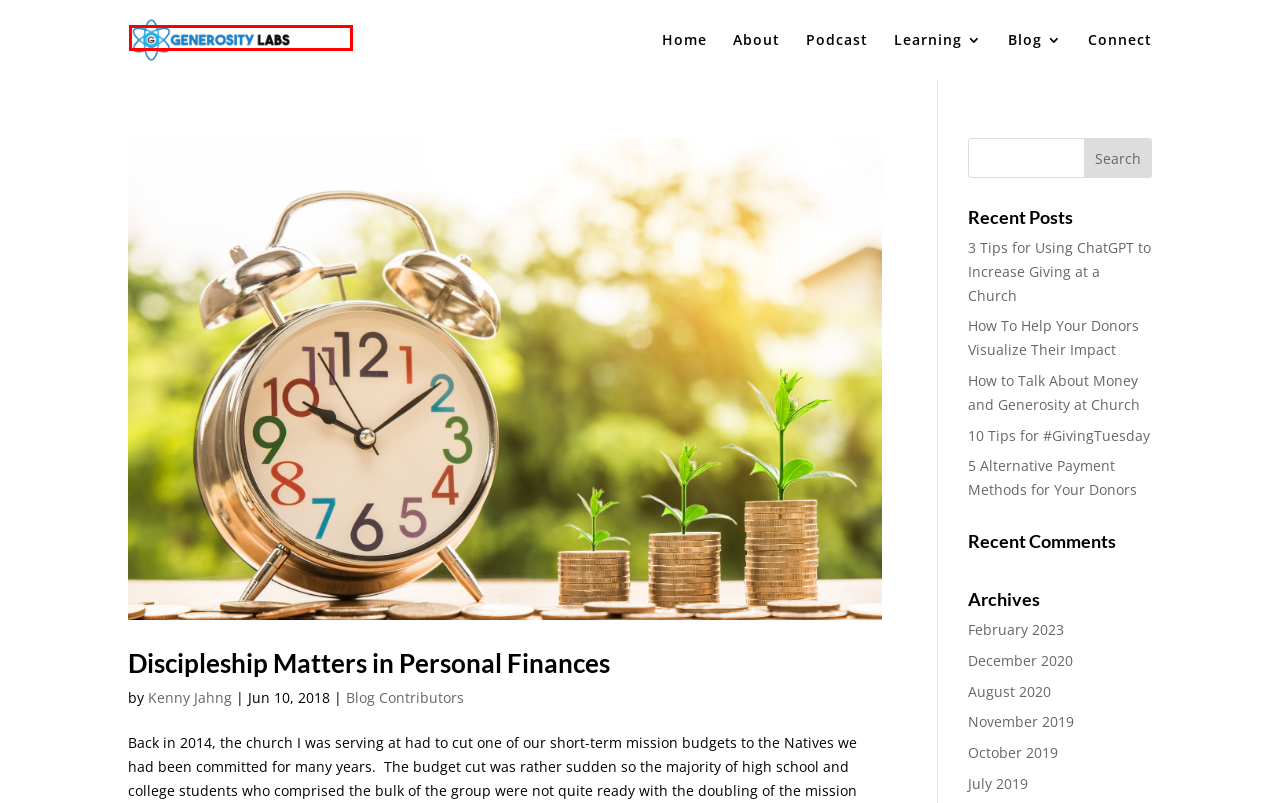You are presented with a screenshot of a webpage containing a red bounding box around a particular UI element. Select the best webpage description that matches the new webpage after clicking the element within the bounding box. Here are the candidates:
A. 3 Tips for Using ChatGPT to Increase Giving at a Church | Generosity Labs
B. About | Generosity Labs
C. Blog | Generosity Labs
D. Podcast | Generosity Labs
E. Generosity Labs | website
F. Kenny Jahng | Generosity Labs
G. 10 Tips for #GivingTuesday | Generosity Labs
H. How to Talk About Money and Generosity at Church | Generosity Labs

E